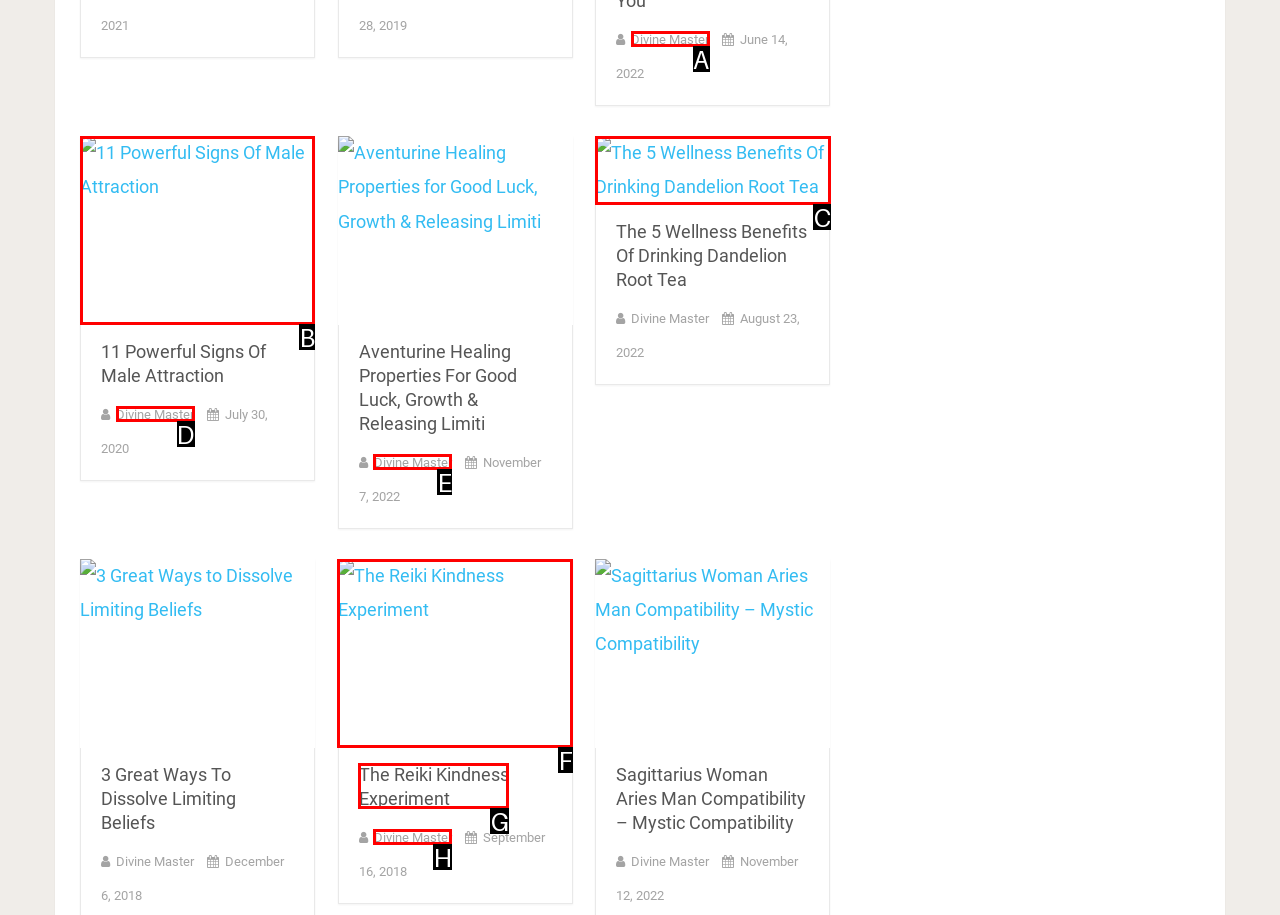Tell me which one HTML element I should click to complete the following task: View the article about The 5 Wellness Benefits Of Drinking Dandelion Root Tea Answer with the option's letter from the given choices directly.

C